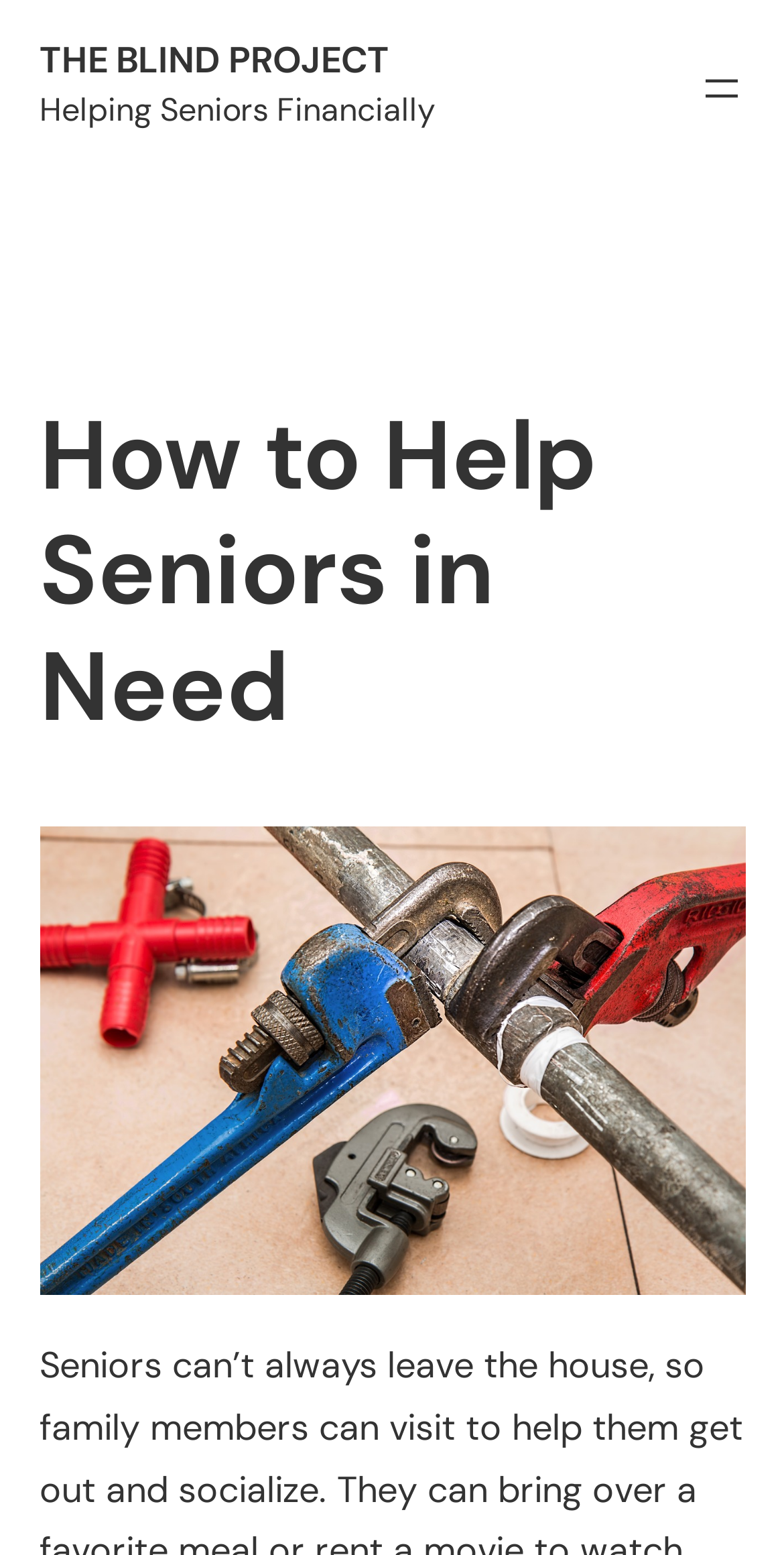Specify the bounding box coordinates (top-left x, top-left y, bottom-right x, bottom-right y) of the UI element in the screenshot that matches this description: aria-label="Open menu"

[0.888, 0.041, 0.95, 0.072]